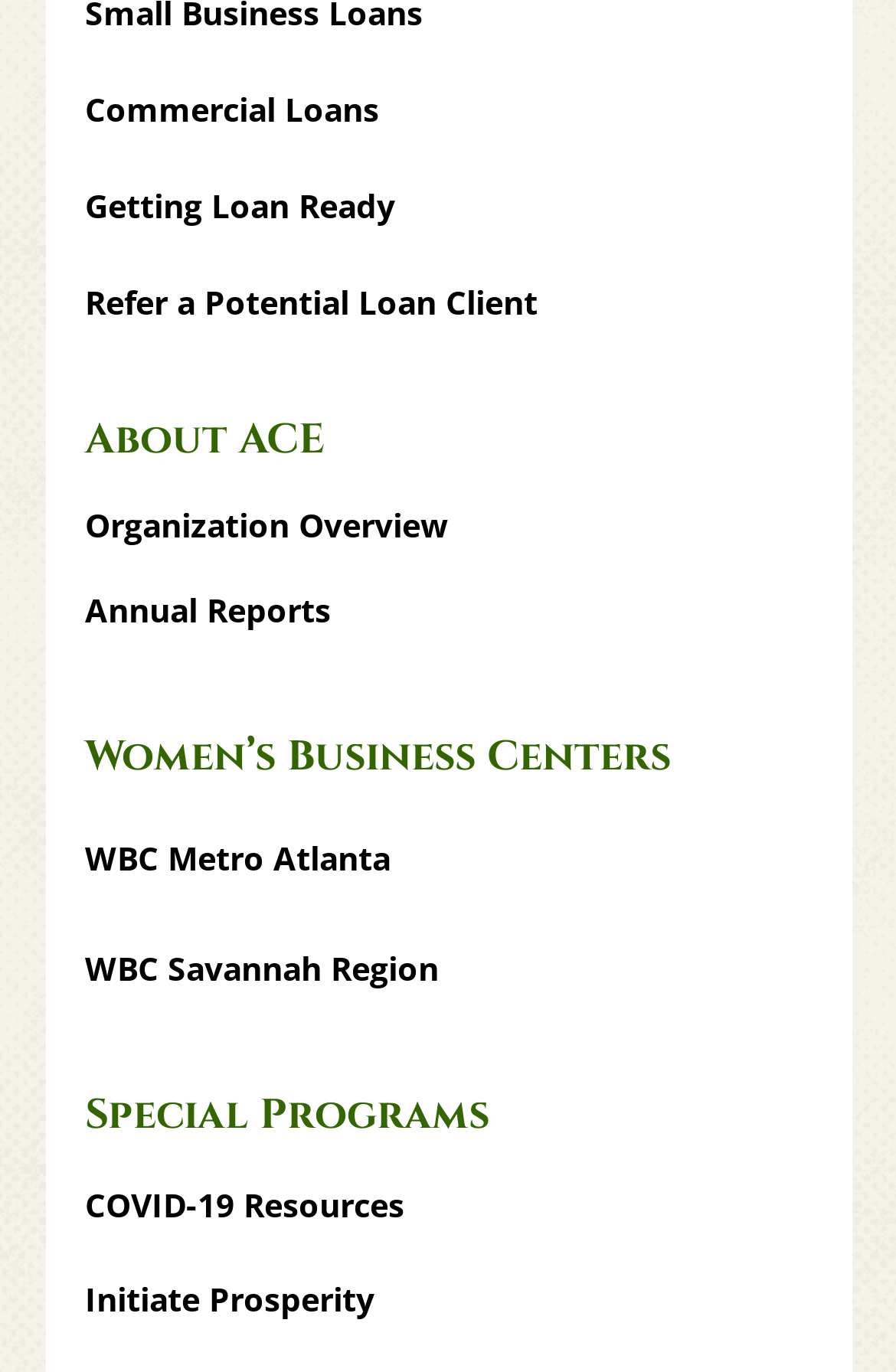Locate the UI element described by Initiate Prosperity and provide its bounding box coordinates. Use the format (top-left x, top-left y, bottom-right x, bottom-right y) with all values as floating point numbers between 0 and 1.

[0.095, 0.931, 0.418, 0.963]